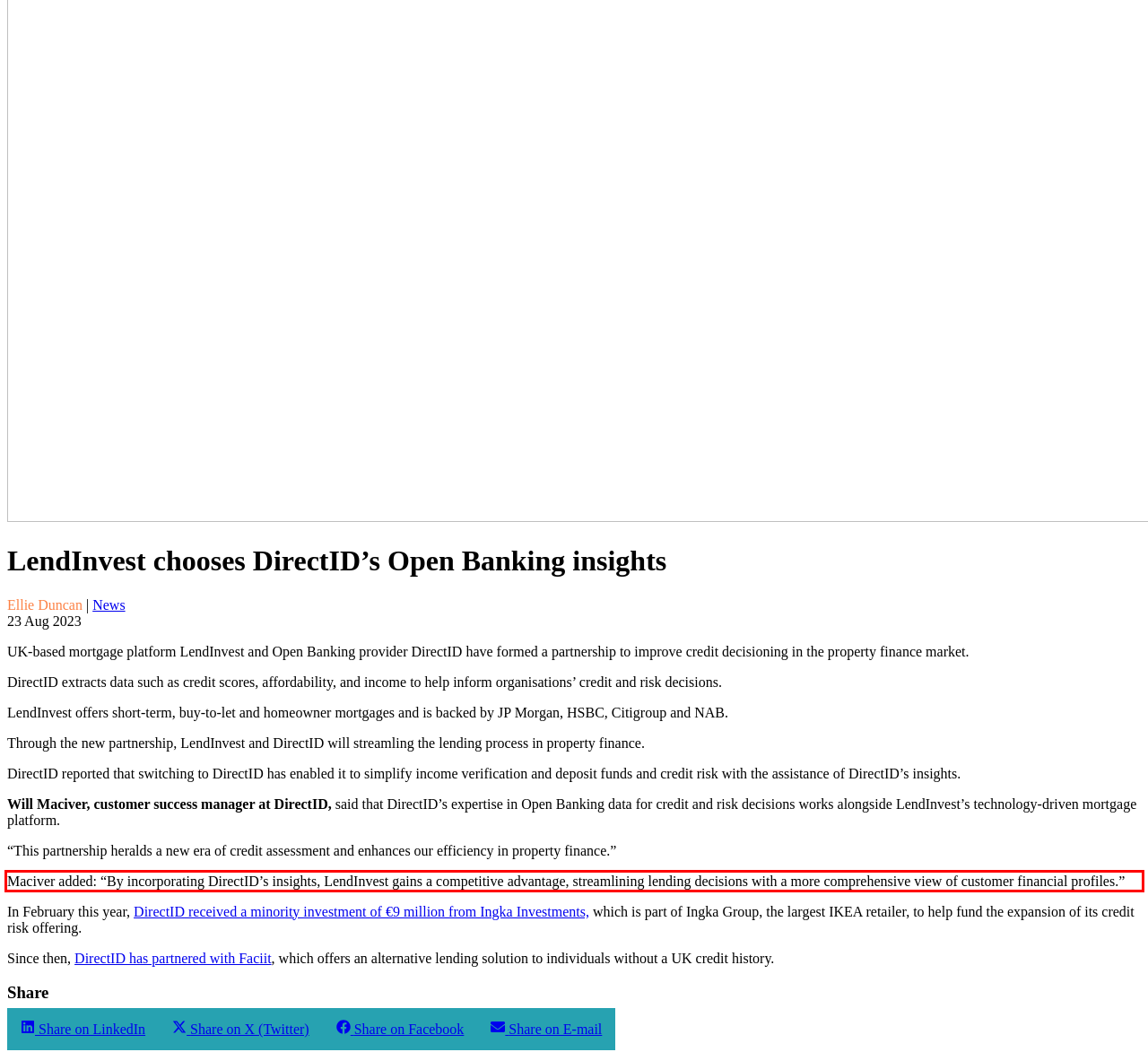Within the provided webpage screenshot, find the red rectangle bounding box and perform OCR to obtain the text content.

Maciver added: “By incorporating DirectID’s insights, LendInvest gains a competitive advantage, streamlining lending decisions with a more comprehensive view of customer financial profiles.”